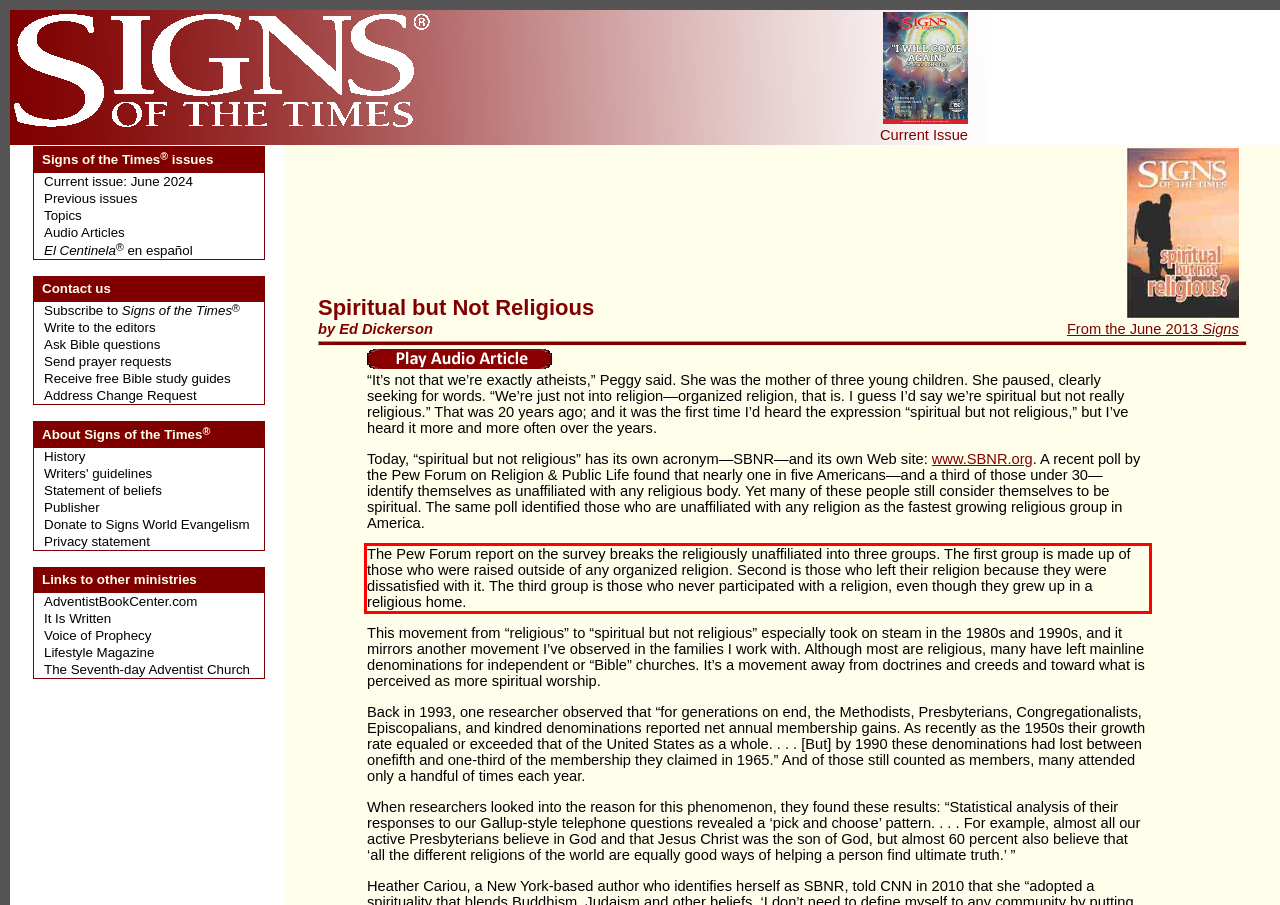Examine the screenshot of the webpage, locate the red bounding box, and generate the text contained within it.

The Pew Forum report on the survey breaks the religiously unaffiliated into three groups. The first group is made up of those who were raised outside of any organized religion. Second is those who left their religion because they were dissatisfied with it. The third group is those who never participated with a religion, even though they grew up in a religious home.